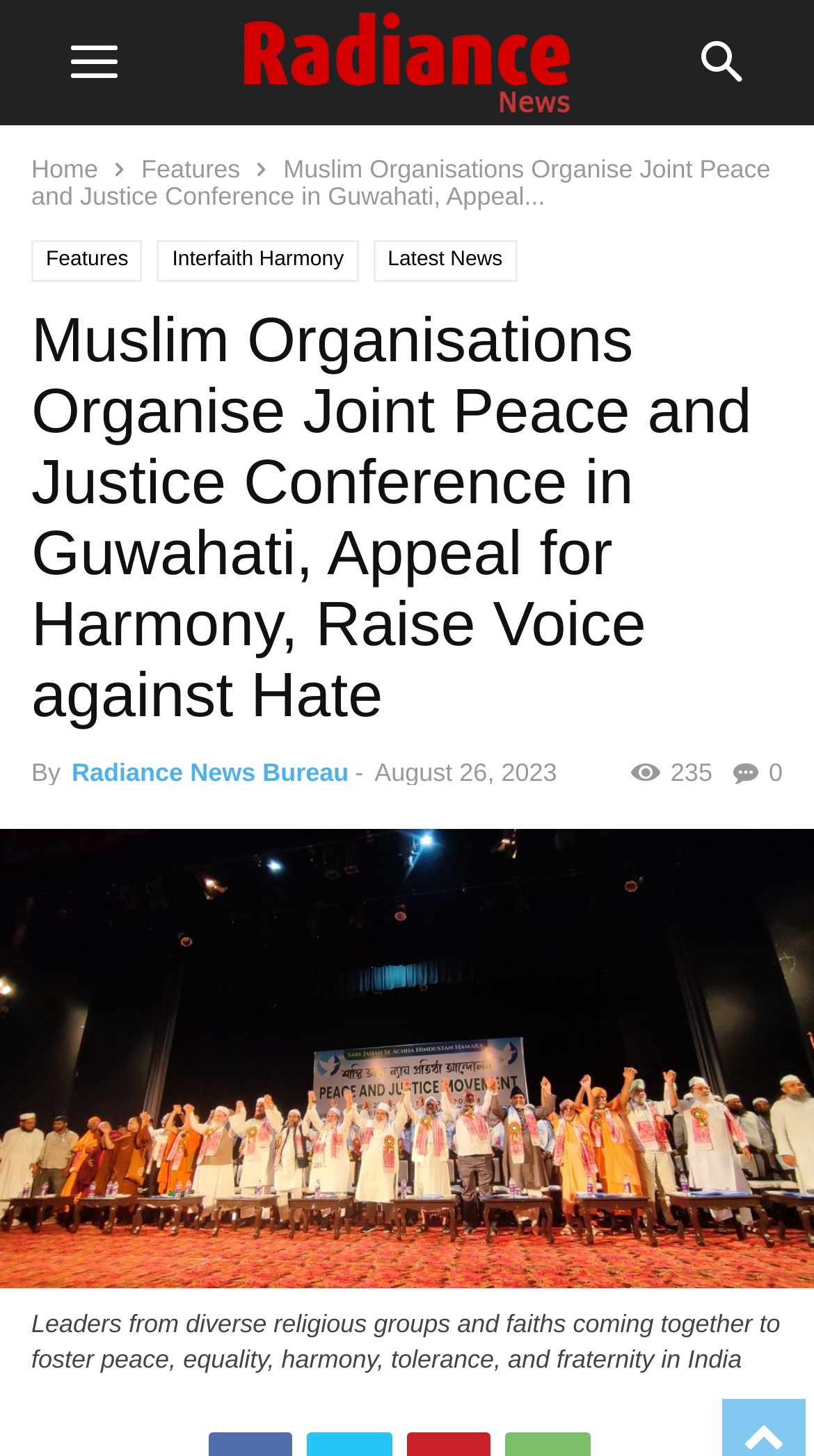Using the webpage screenshot, find the UI element described by University of Idaho Library. Provide the bounding box coordinates in the format (top-left x, top-left y, bottom-right x, bottom-right y), ensuring all values are floating point numbers between 0 and 1.

None